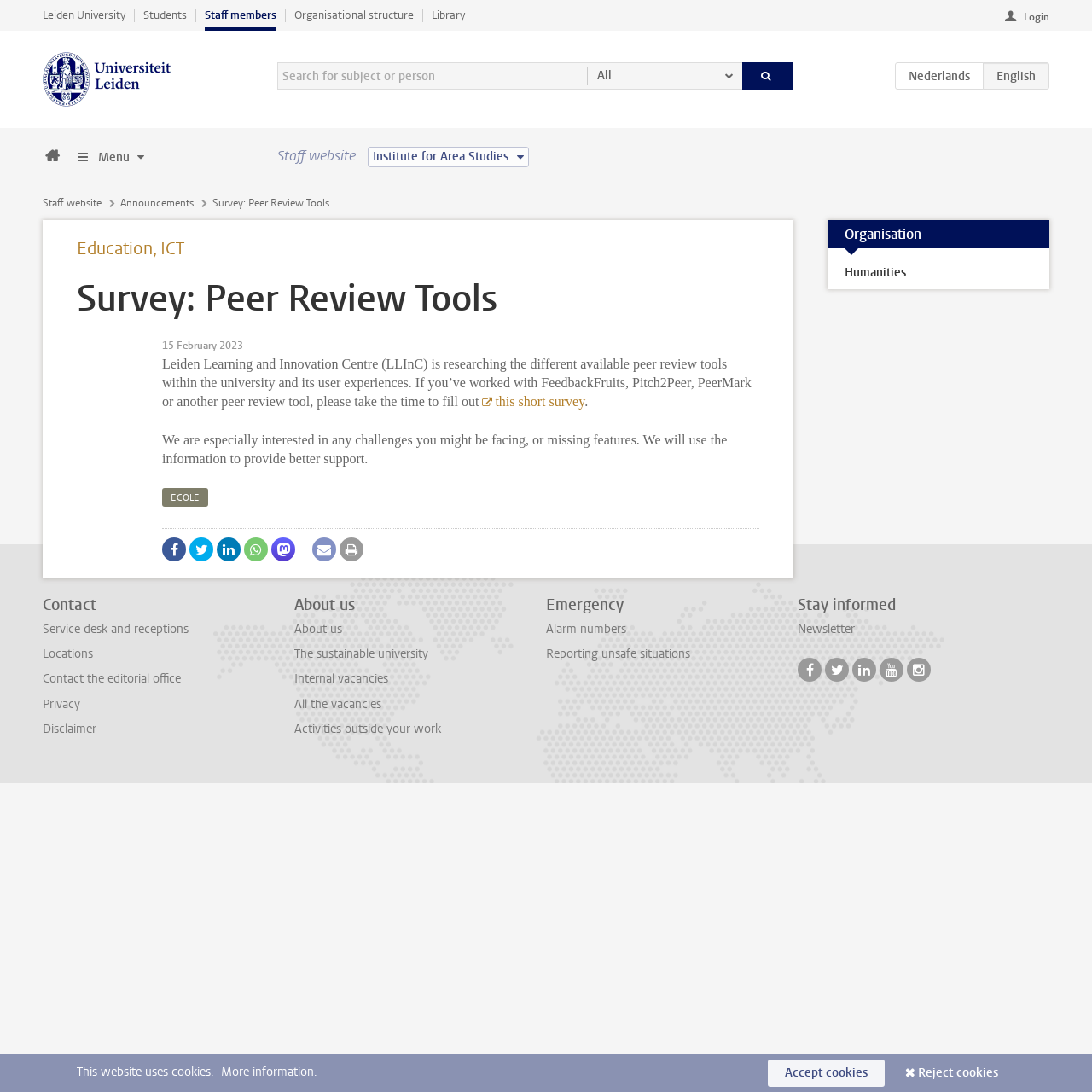Give a detailed explanation of the elements present on the webpage.

The webpage is about a survey on peer review tools at Leiden University. At the top, there are several links to different university pages, including the university's homepage, students, staff members, organisational structure, and library. Below these links, there is a heading that reads "Universiteit Leiden" with an image of the university's logo. 

To the right of the logo, there is a search bar with a search button and an "All" button. On the top-right corner, there is a login button. Below the search bar, there are several links to different pages, including the Institute for Area Studies, Staff website, and Announcements.

The main content of the page is an article about the survey on peer review tools. The article has a heading that reads "Survey: Peer Review Tools" and a subheading that reads "Education, ICT". The article explains that the Leiden Learning and Innovation Centre (LLInC) is researching different peer review tools within the university and their user experiences. It invites users who have worked with FeedbackFruits, Pitch2Peer, PeerMark, or another peer review tool to take a short survey. The article also mentions that the centre is especially interested in any challenges users might be facing or missing features.

Below the article, there are several links to other pages, including ECOLE, and some social media icons. On the right side of the page, there is a section with several headings, including Organisation, Contact, About us, Emergency, and Stay informed. Each heading has several links to related pages. At the bottom of the page, there is a notice about the website using cookies and options to accept or reject them.